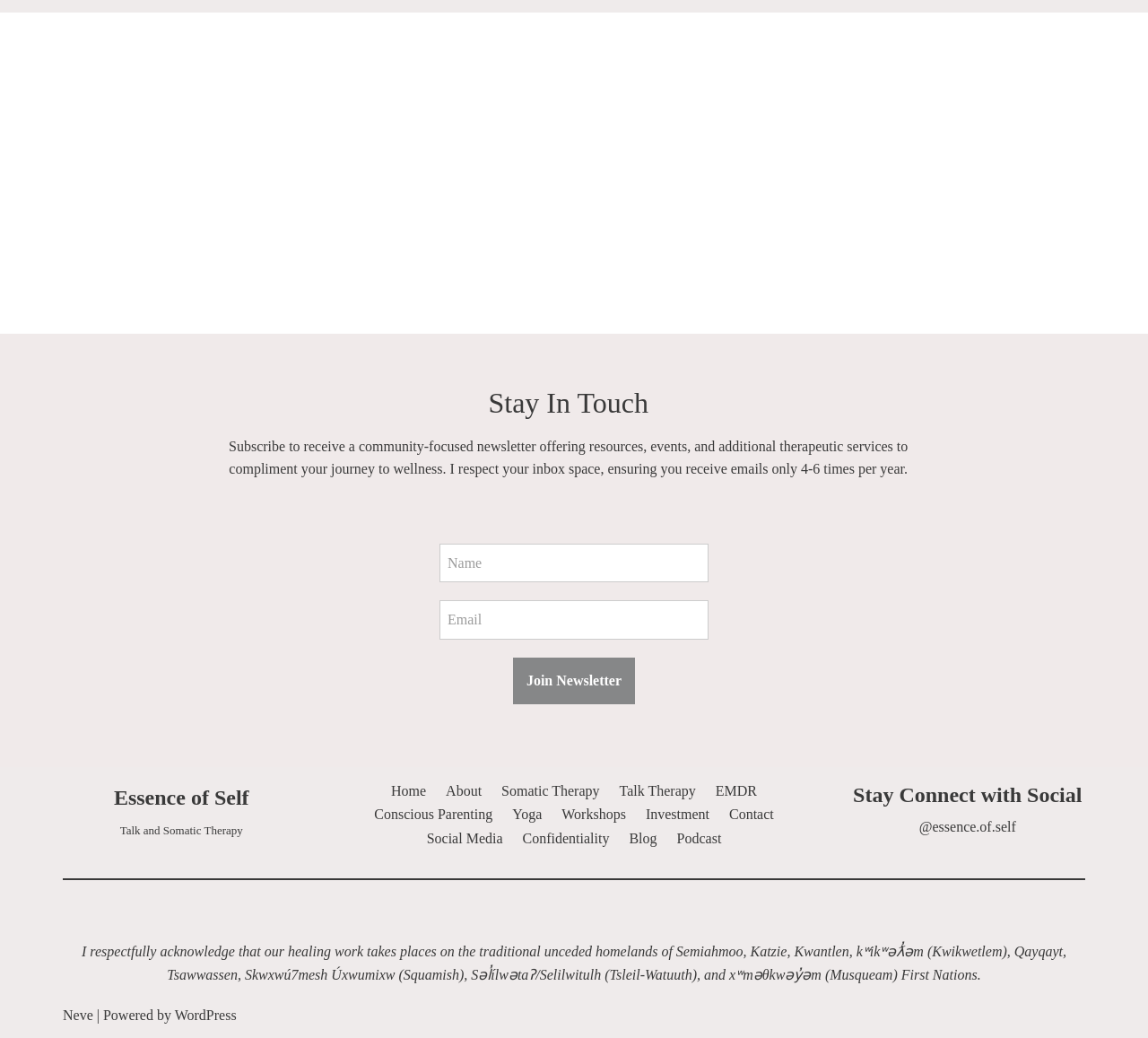Locate the bounding box coordinates of the element that should be clicked to execute the following instruction: "Subscribe to the newsletter".

[0.447, 0.633, 0.553, 0.678]